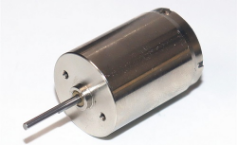What type of motor is shown in the image?
Examine the screenshot and reply with a single word or phrase.

Coreless DC motor